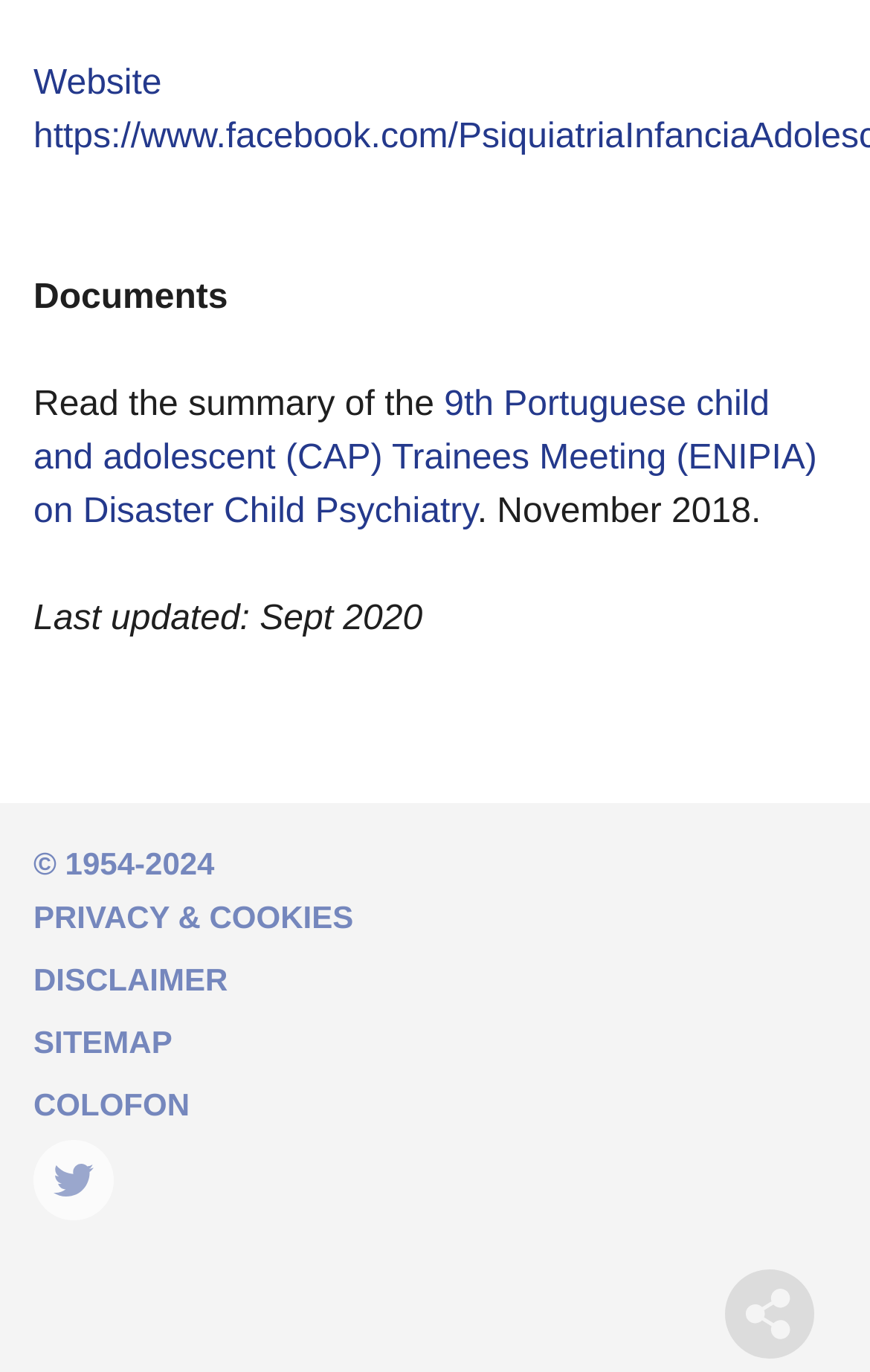What is the copyright year range?
Using the image as a reference, give an elaborate response to the question.

The copyright year range is from 1954 to 2024, as indicated by the text ' 1954-2024'.